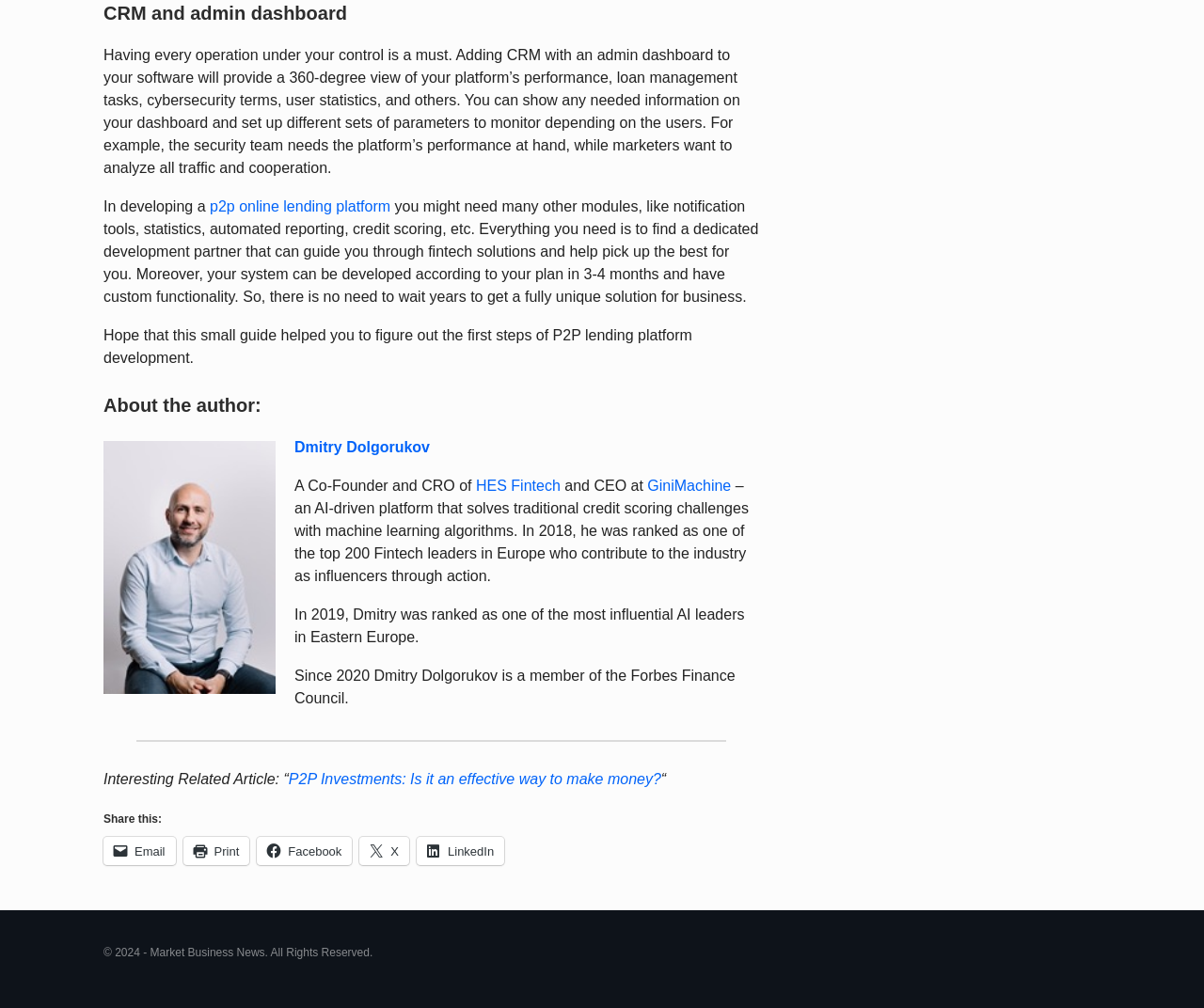Provide the bounding box coordinates of the UI element that matches the description: "Linkedin".

None